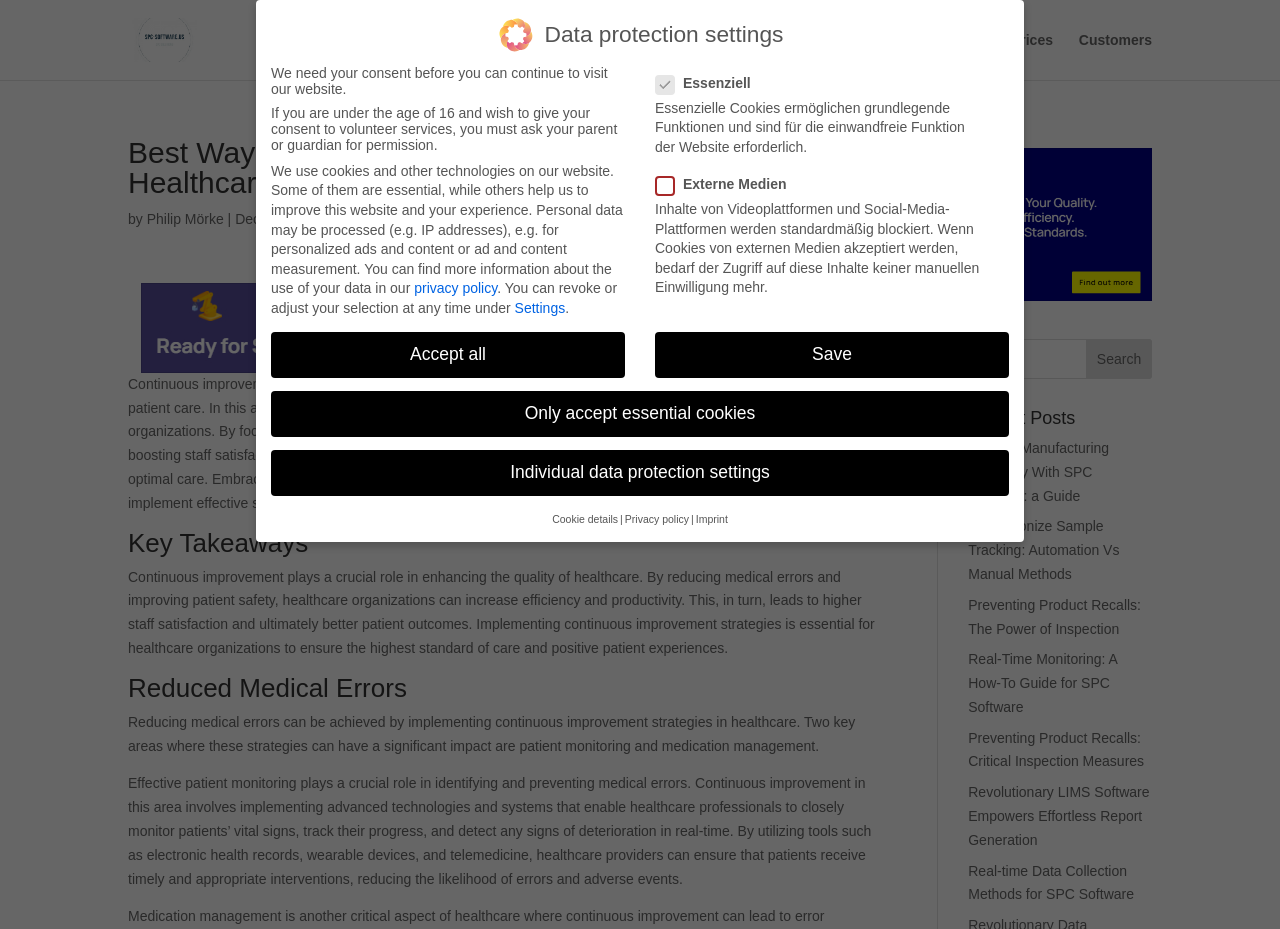Kindly respond to the following question with a single word or a brief phrase: 
Who is the author of this article?

Philip Mörke